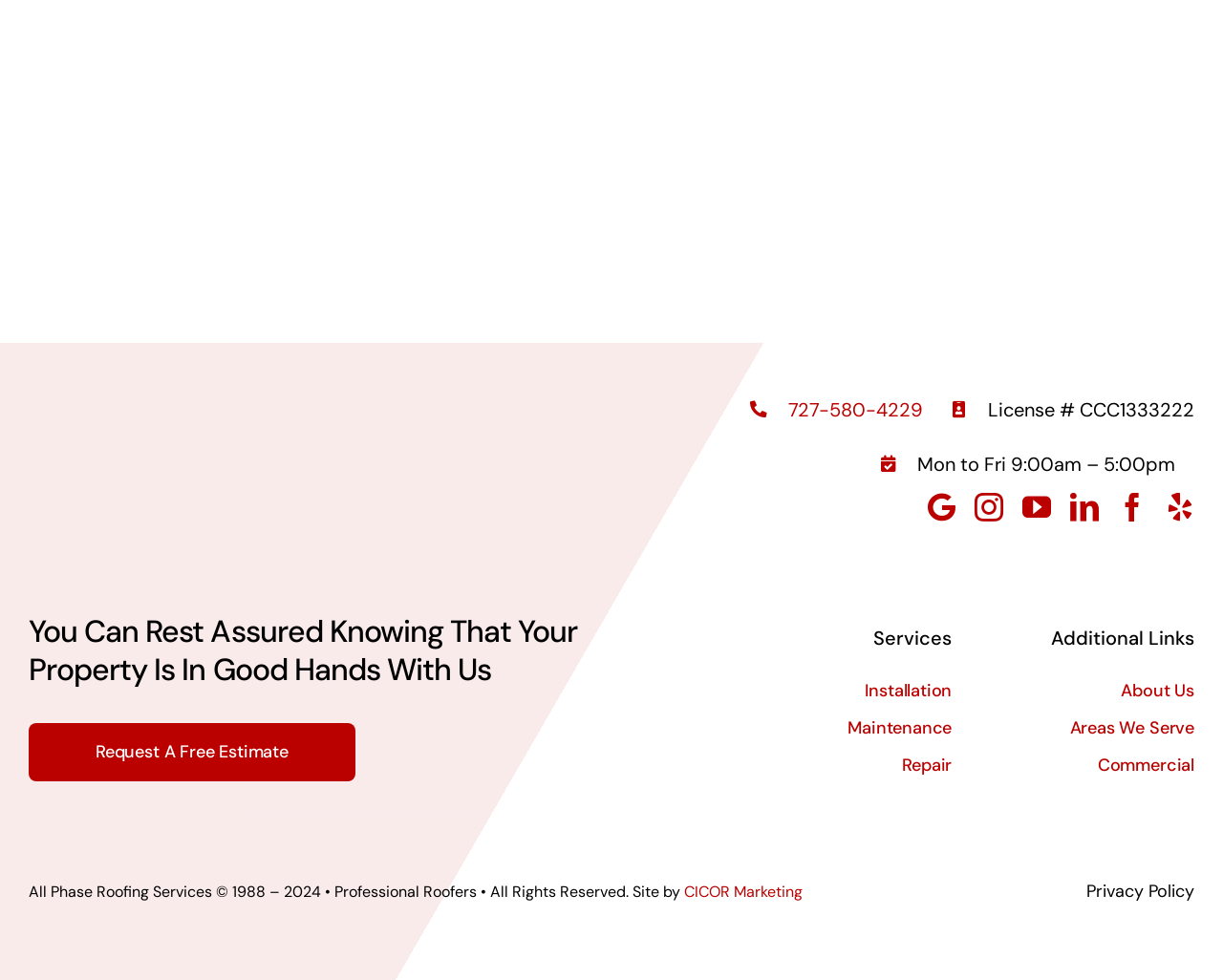Predict the bounding box of the UI element based on the description: "Privacy Policy". The coordinates should be four float numbers between 0 and 1, formatted as [left, top, right, bottom].

[0.888, 0.898, 0.977, 0.923]